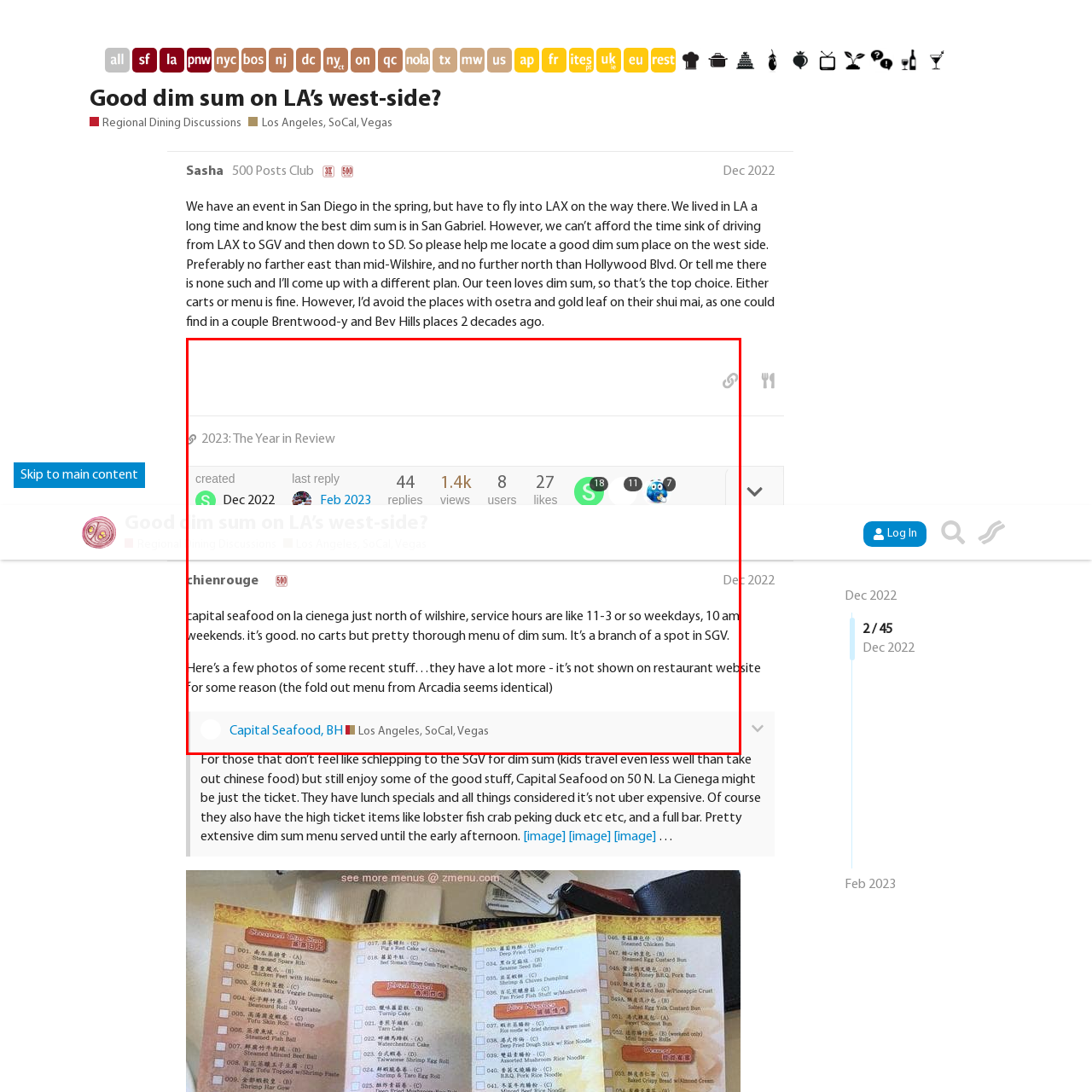Examine the portion of the image marked by the red rectangle, How many replies does the thread have? Answer concisely using a single word or phrase.

44